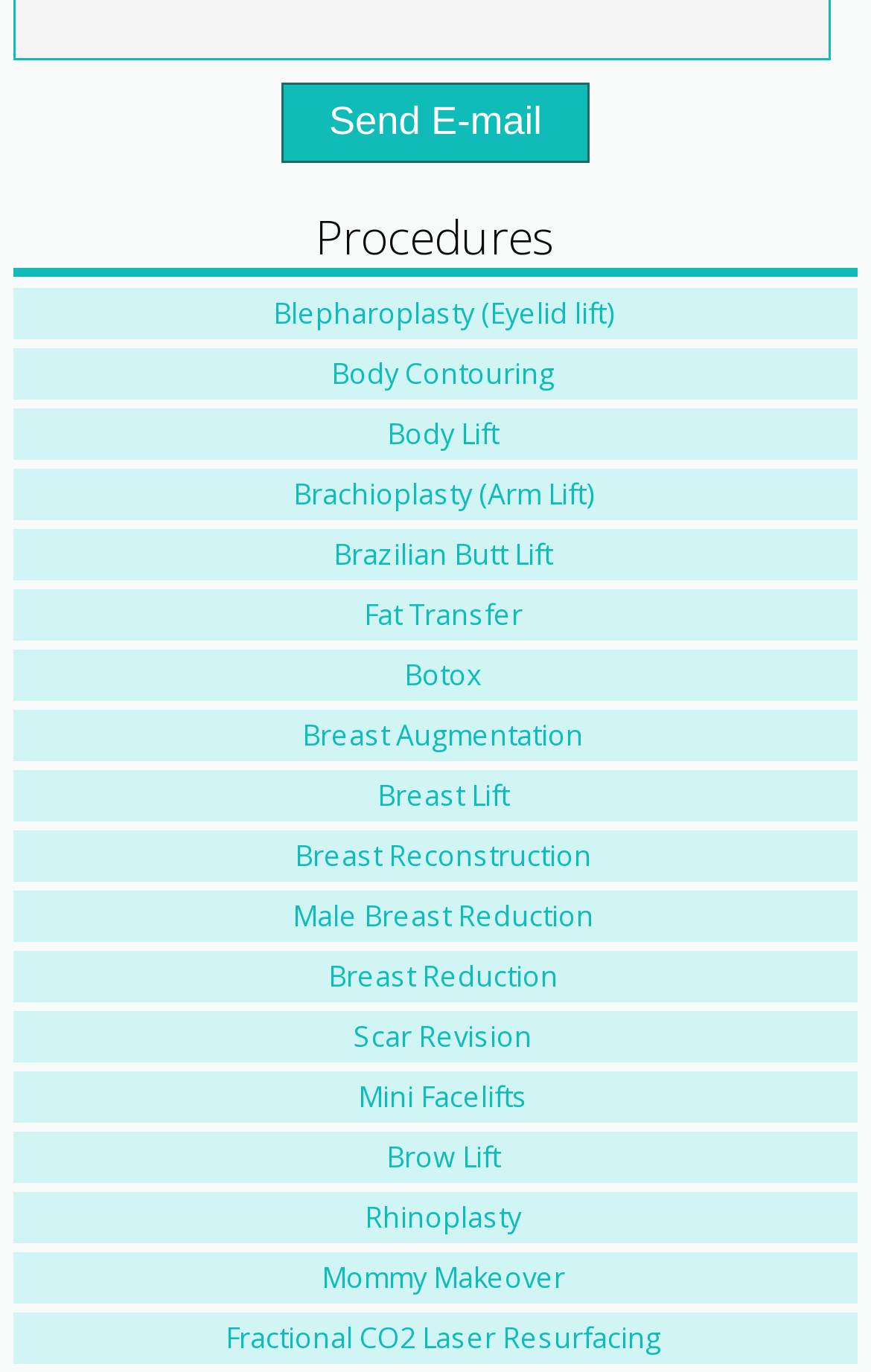What is the last procedure listed?
Using the image, give a concise answer in the form of a single word or short phrase.

Fractional CO2 Laser Resurfacing